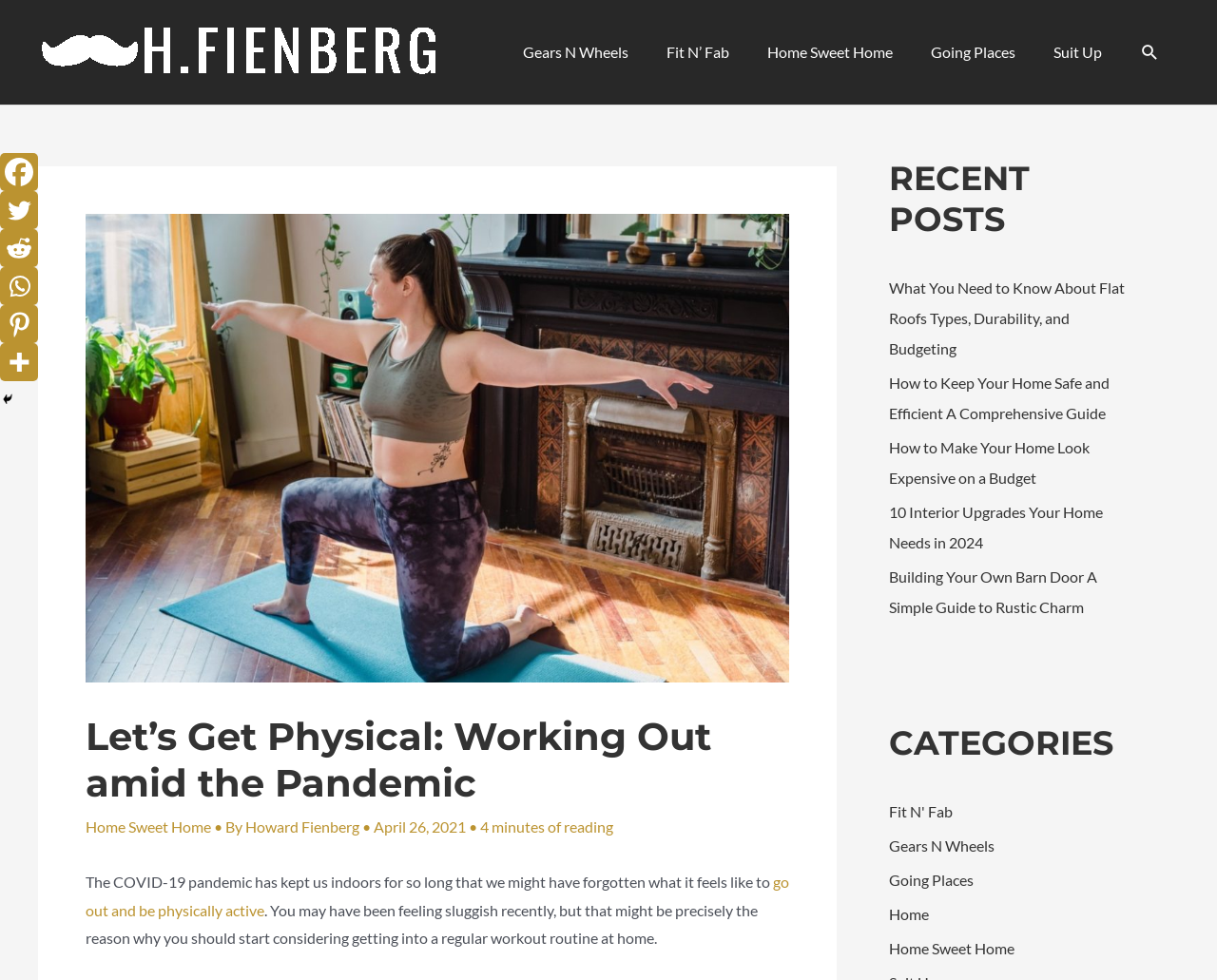Respond to the question below with a single word or phrase: What is the name of the website?

Home Gym Advice for Low-energy Individuals